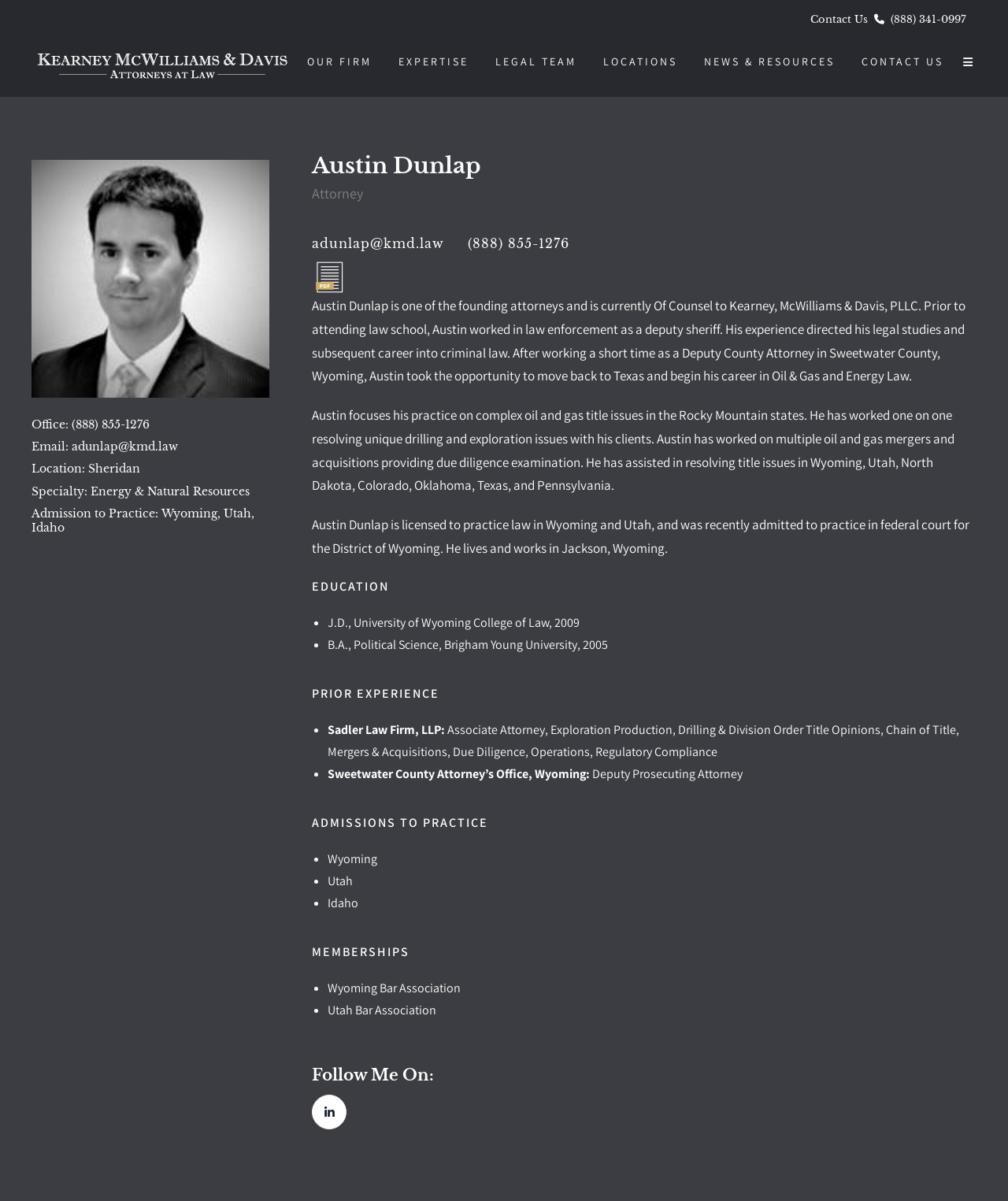What is the specialty of Austin Dunlap's practice?
Give a one-word or short phrase answer based on the image.

Energy & Natural Resources